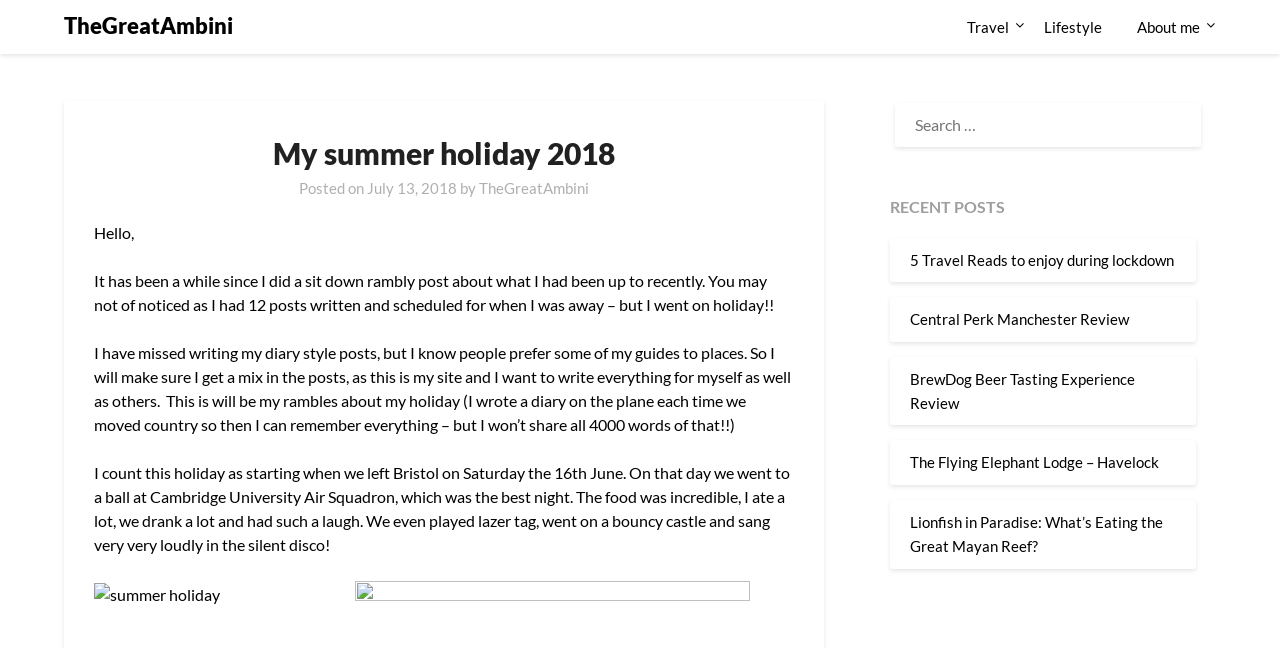Identify the bounding box coordinates of the clickable region necessary to fulfill the following instruction: "Click on the 'Travel' link". The bounding box coordinates should be four float numbers between 0 and 1, i.e., [left, top, right, bottom].

[0.755, 0.0, 0.801, 0.084]